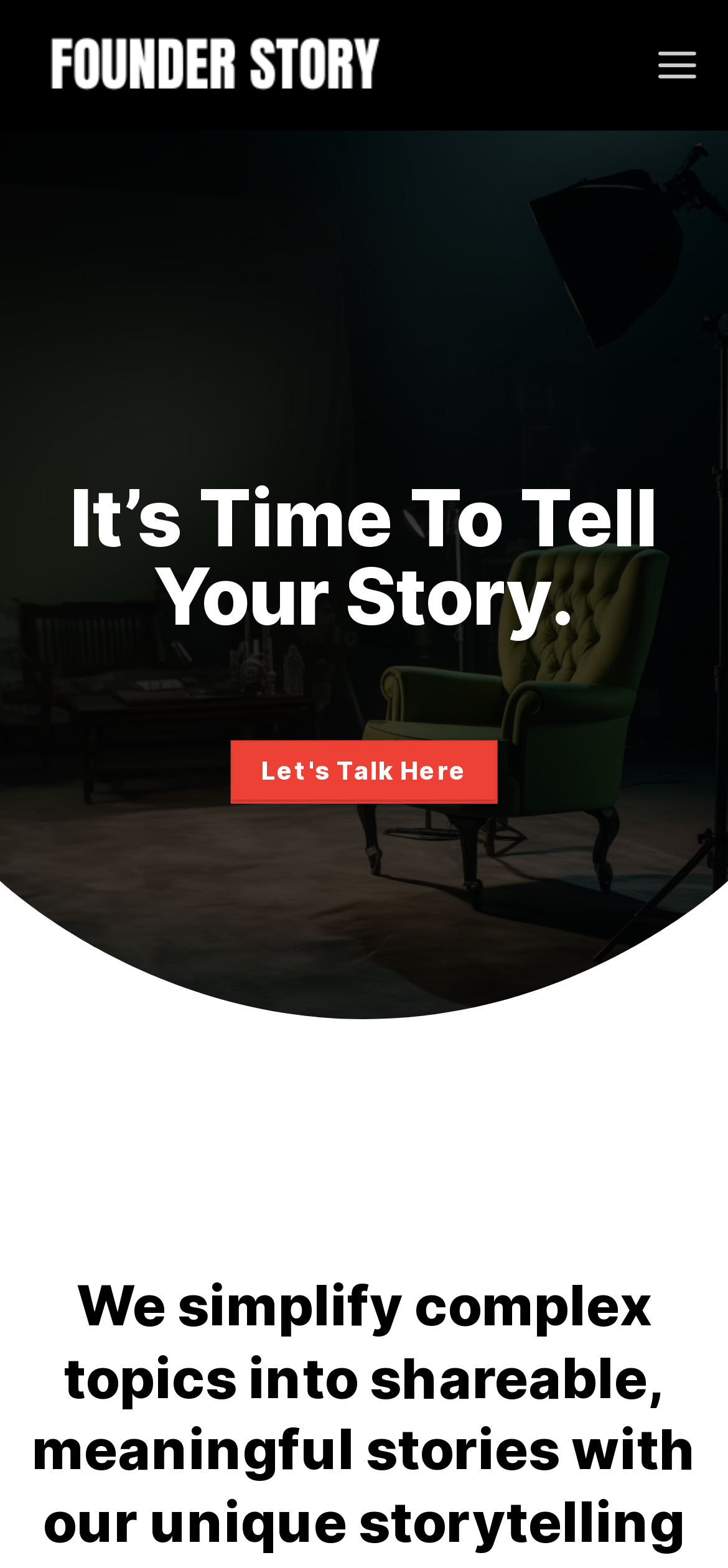Return the bounding box coordinates of the UI element that corresponds to this description: "Let's Talk Here". The coordinates must be given as four float numbers in the range of 0 and 1, [left, top, right, bottom].

[0.316, 0.472, 0.684, 0.512]